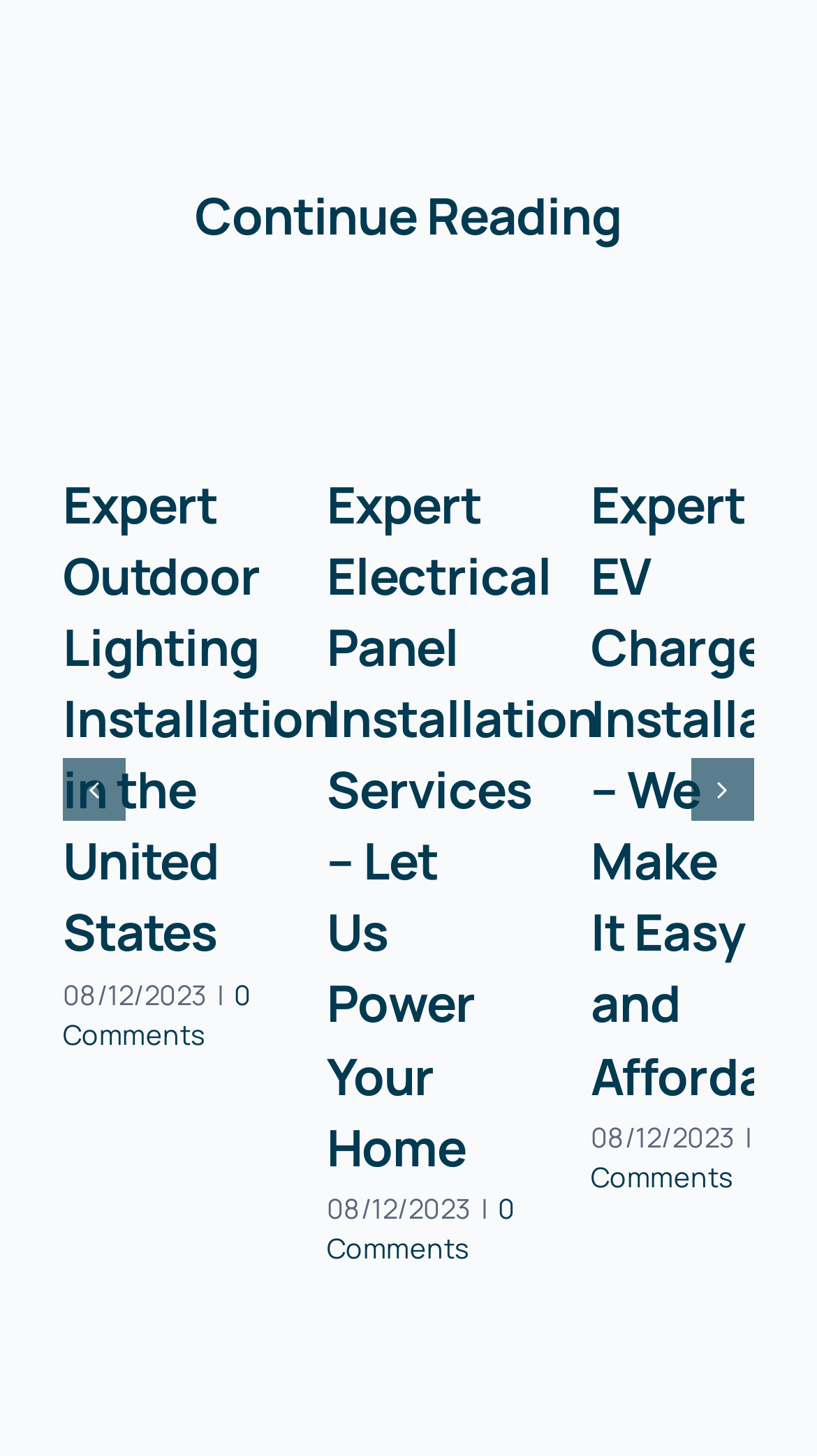Provide the bounding box coordinates of the section that needs to be clicked to accomplish the following instruction: "Click on 'Continue Reading'."

[0.077, 0.123, 0.923, 0.172]